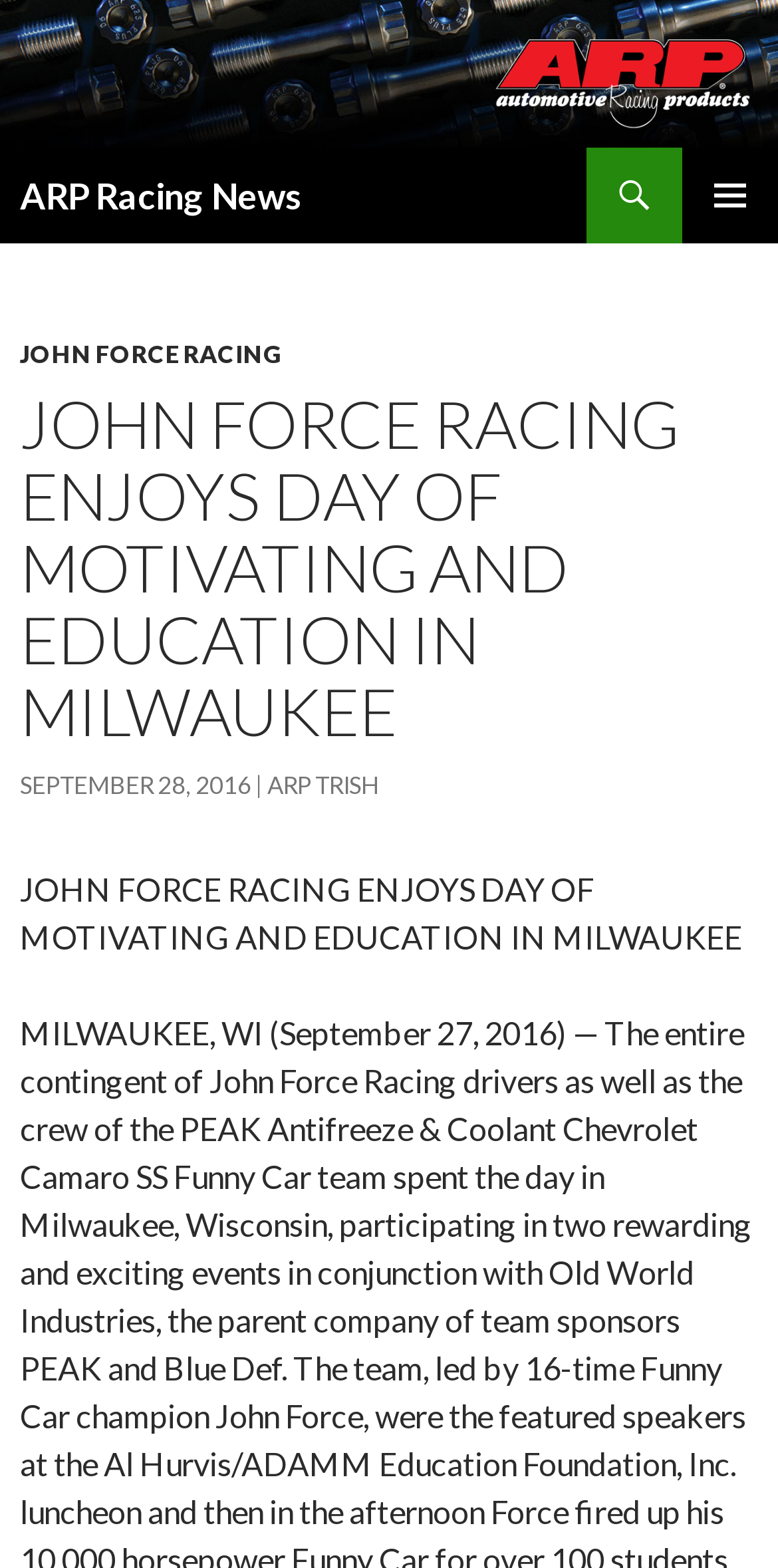Give a one-word or short-phrase answer to the following question: 
What is the name of the person mentioned?

ARP TRISH